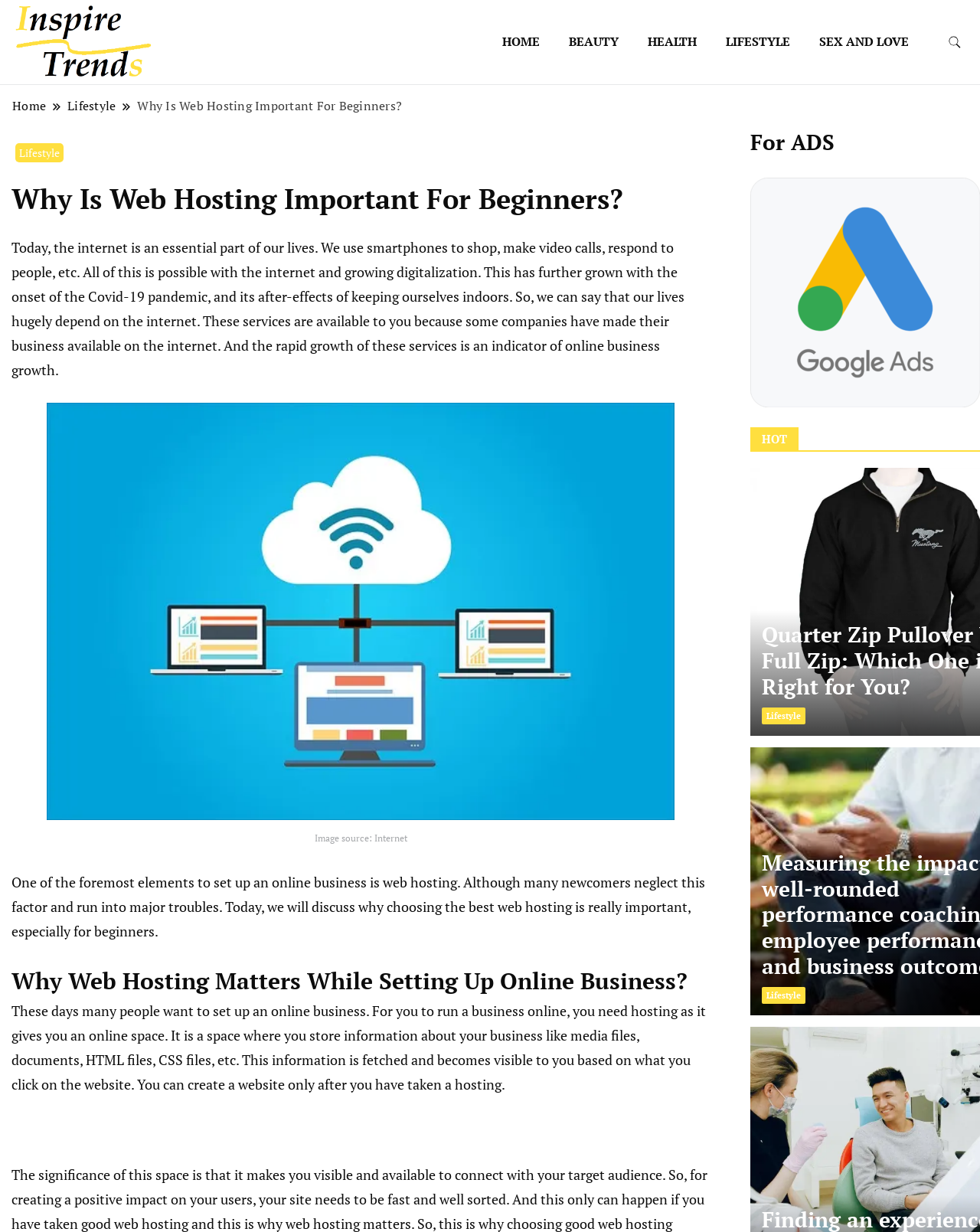What is the context of the image on the webpage?
Please use the image to provide a one-word or short phrase answer.

Online business